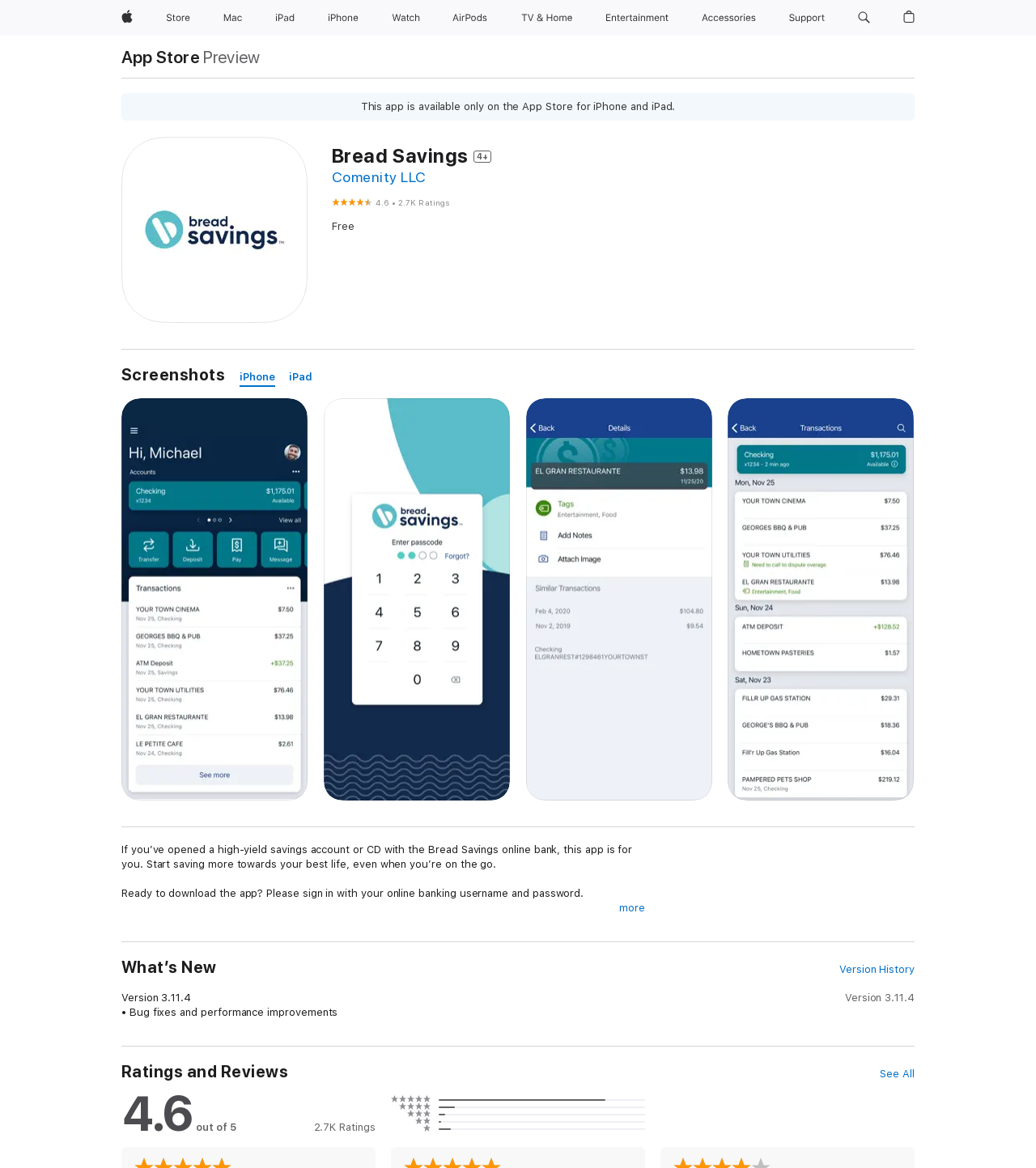What is the rating of Bread Savings?
Please provide a single word or phrase answer based on the image.

4.6 out of 5